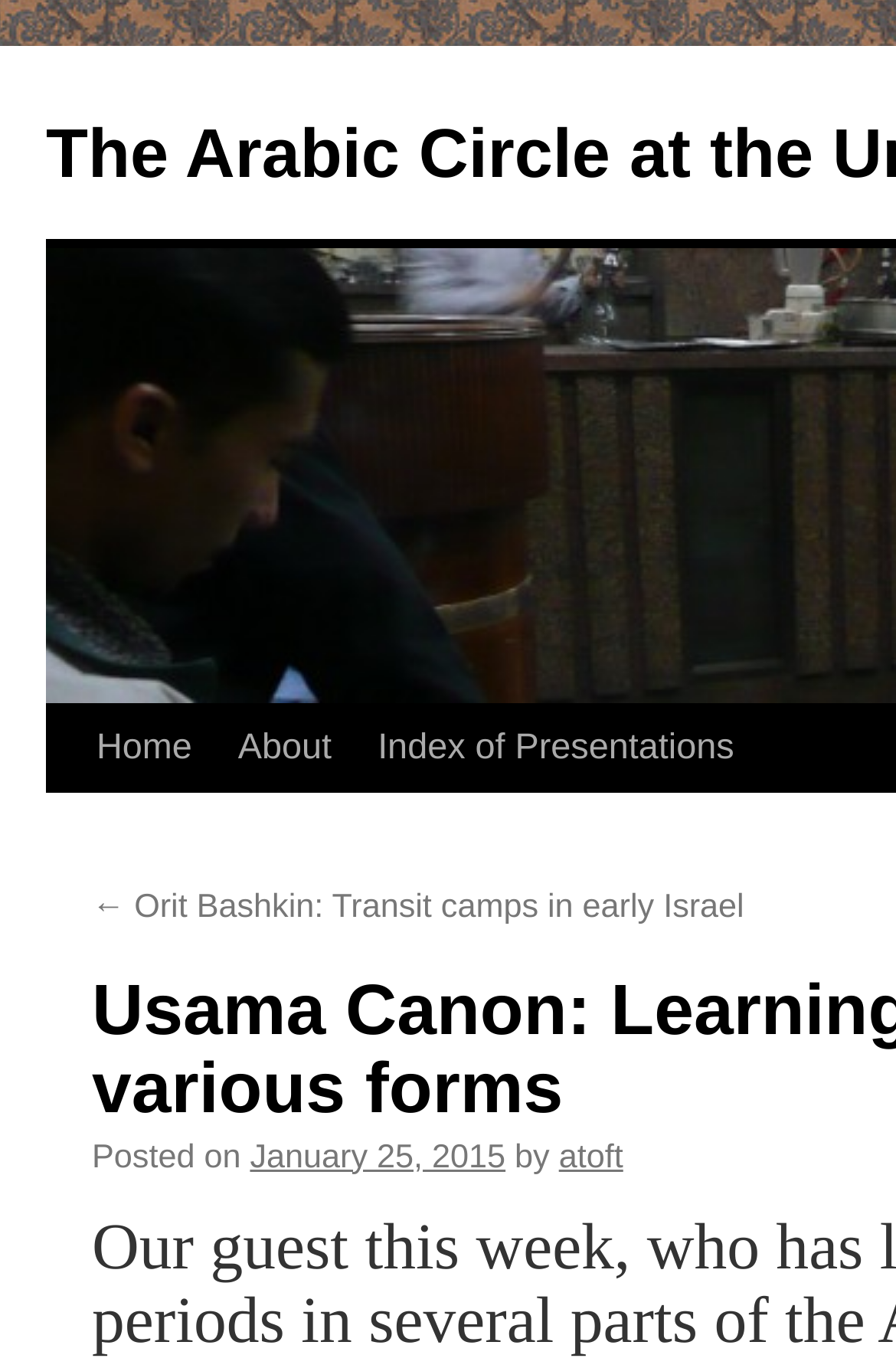Provide a single word or phrase answer to the question: 
How many navigation links are there?

4